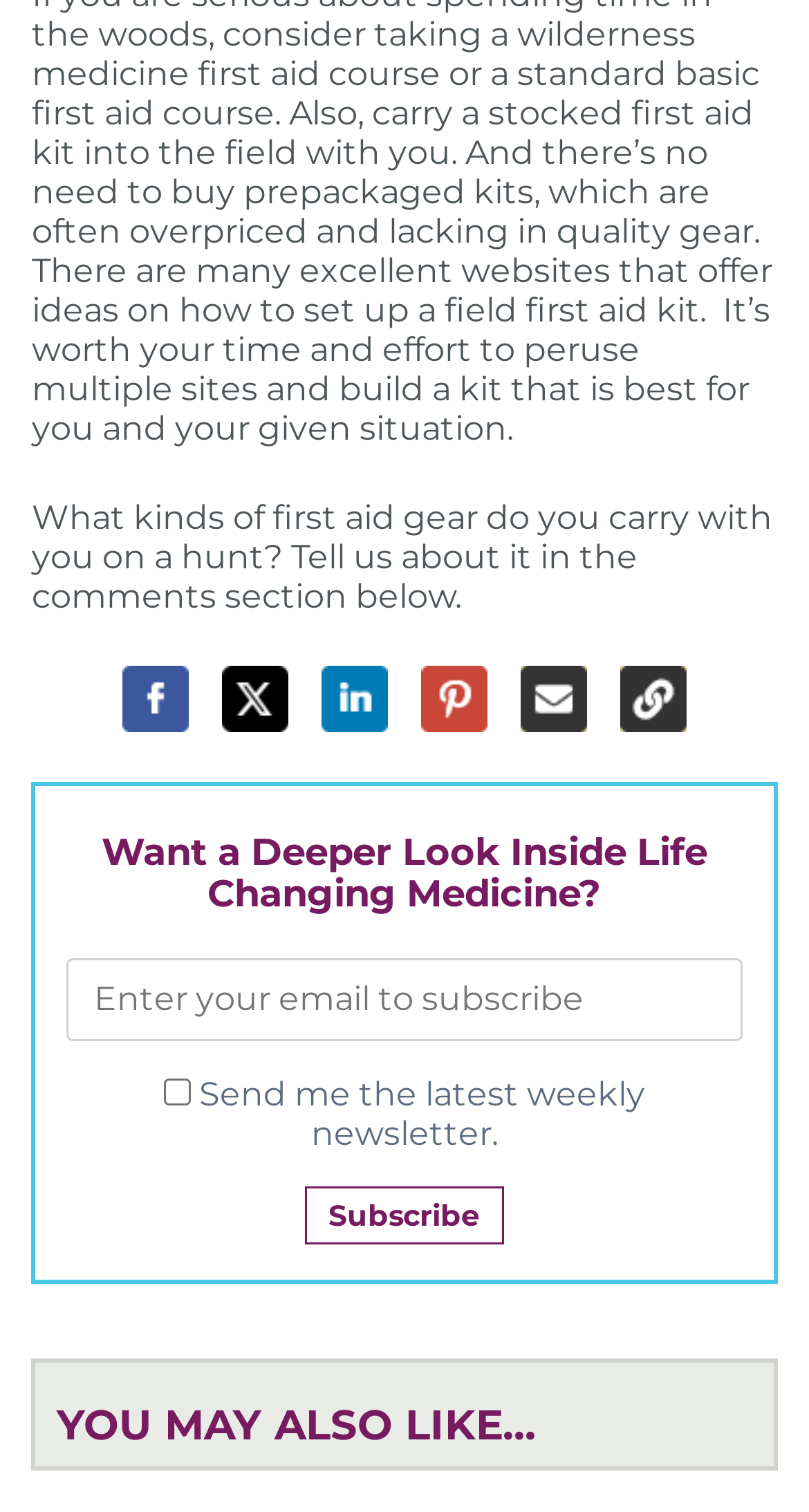Determine the bounding box coordinates of the clickable element necessary to fulfill the instruction: "Check the box to receive the latest weekly newsletter". Provide the coordinates as four float numbers within the 0 to 1 range, i.e., [left, top, right, bottom].

[0.203, 0.714, 0.236, 0.732]